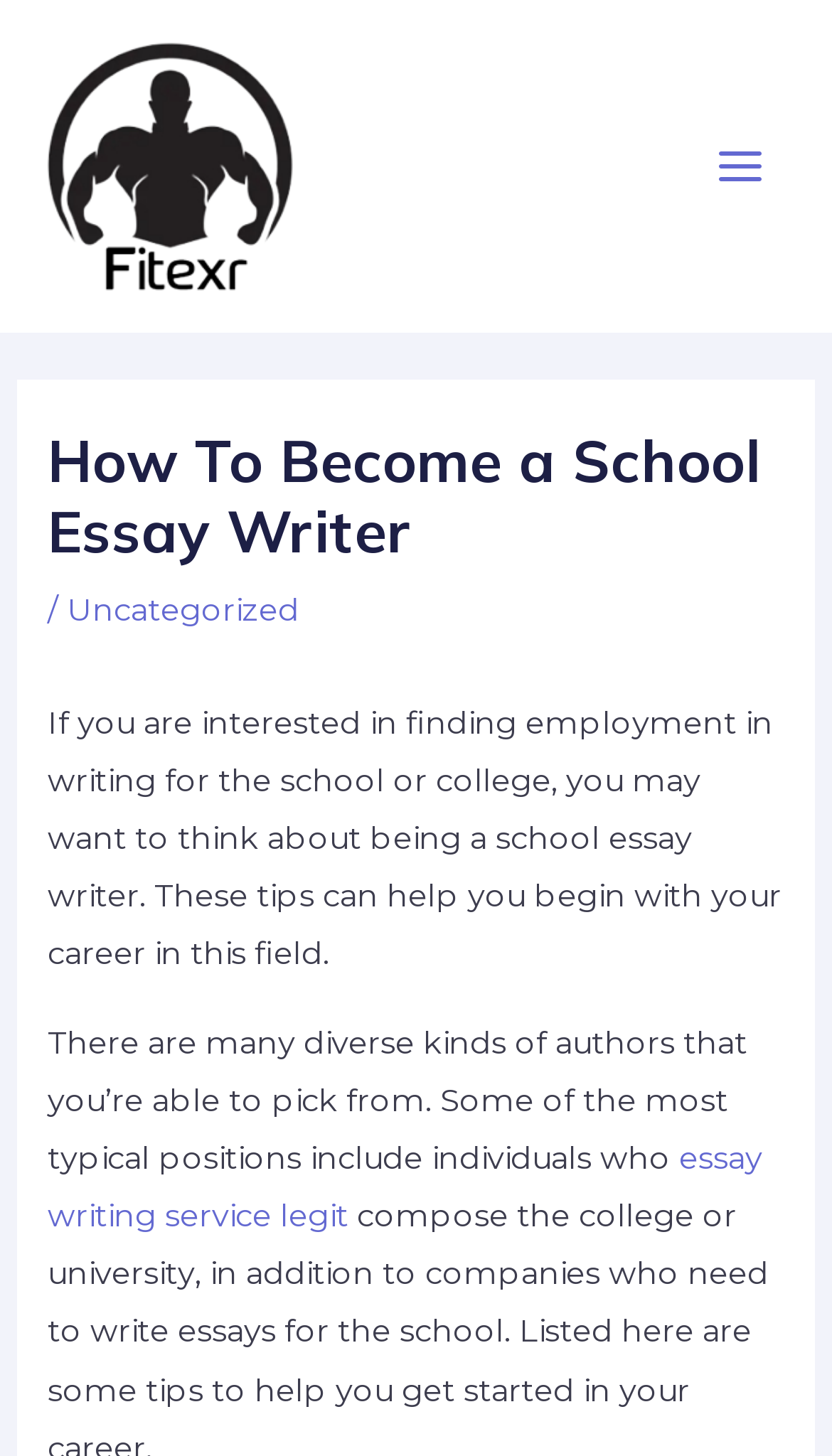Find the bounding box coordinates for the UI element that matches this description: "Main Menu".

[0.831, 0.081, 0.949, 0.148]